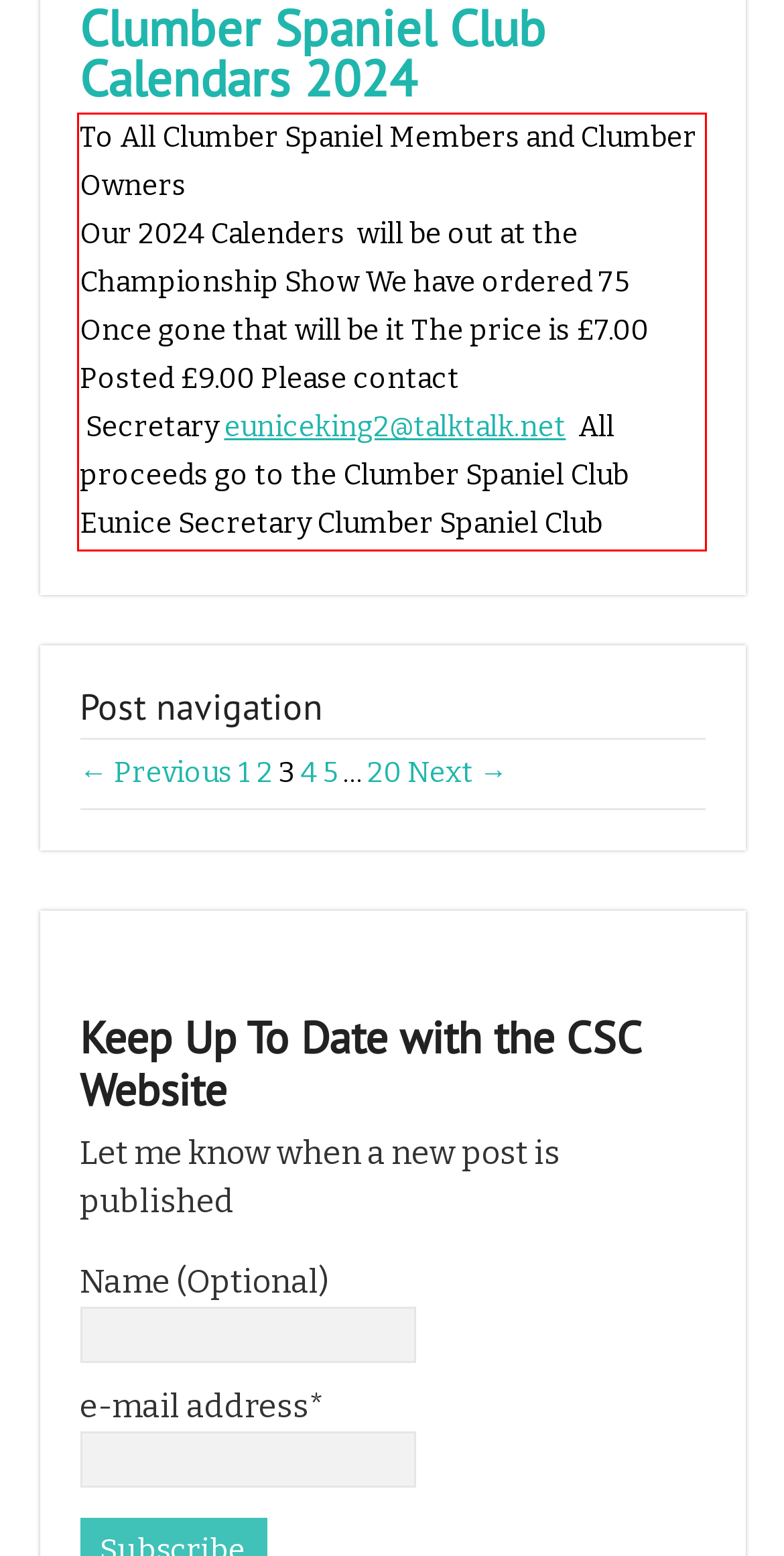Analyze the webpage screenshot and use OCR to recognize the text content in the red bounding box.

To All Clumber Spaniel Members and Clumber Owners Our 2024 Calenders will be out at the Championship Show We have ordered 75 Once gone that will be it The price is £7.00 Posted £9.00 Please contact Secretary euniceking2@talktalk.net All proceeds go to the Clumber Spaniel Club Eunice Secretary Clumber Spaniel Club